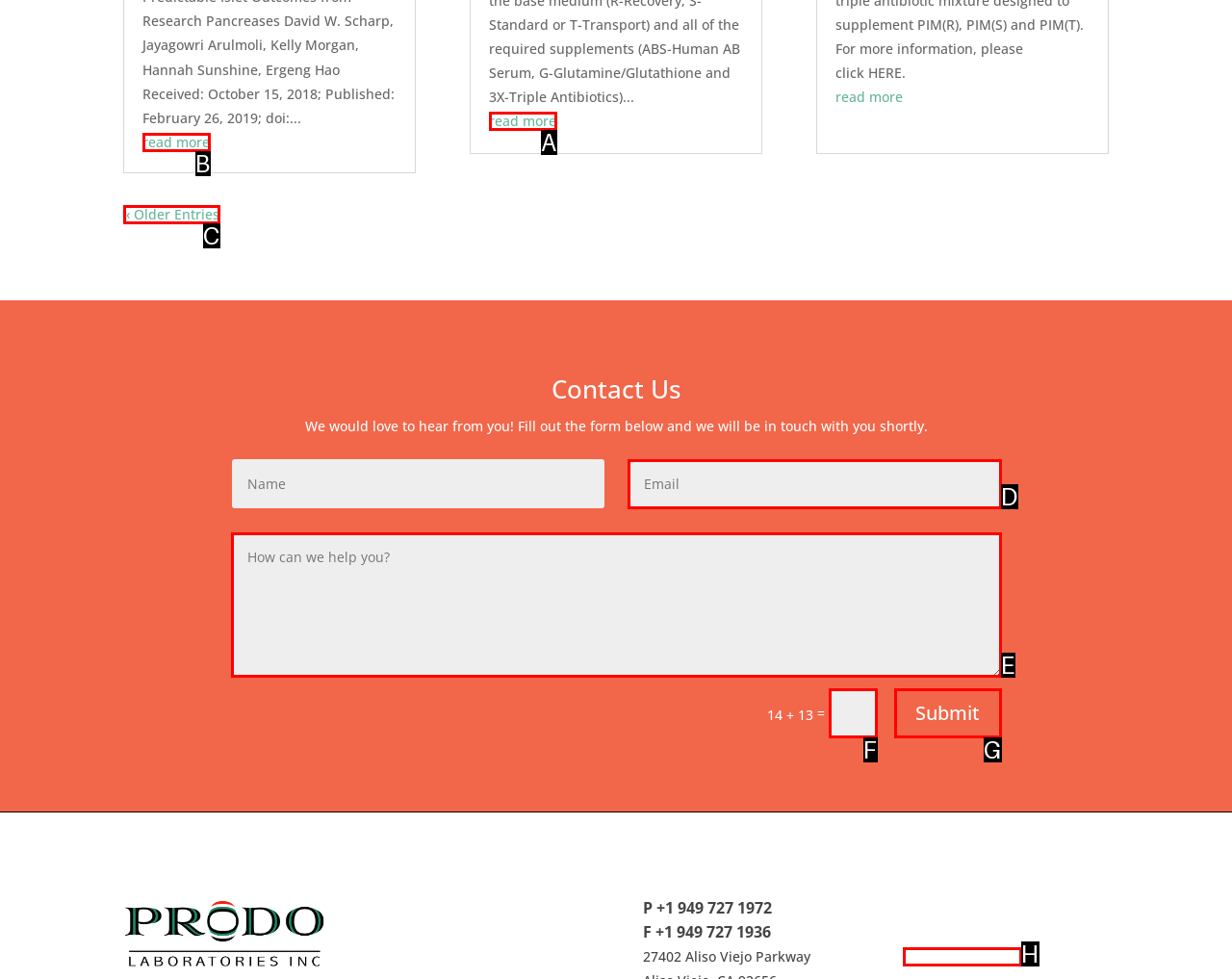Based on the element described as: read more
Find and respond with the letter of the correct UI element.

A